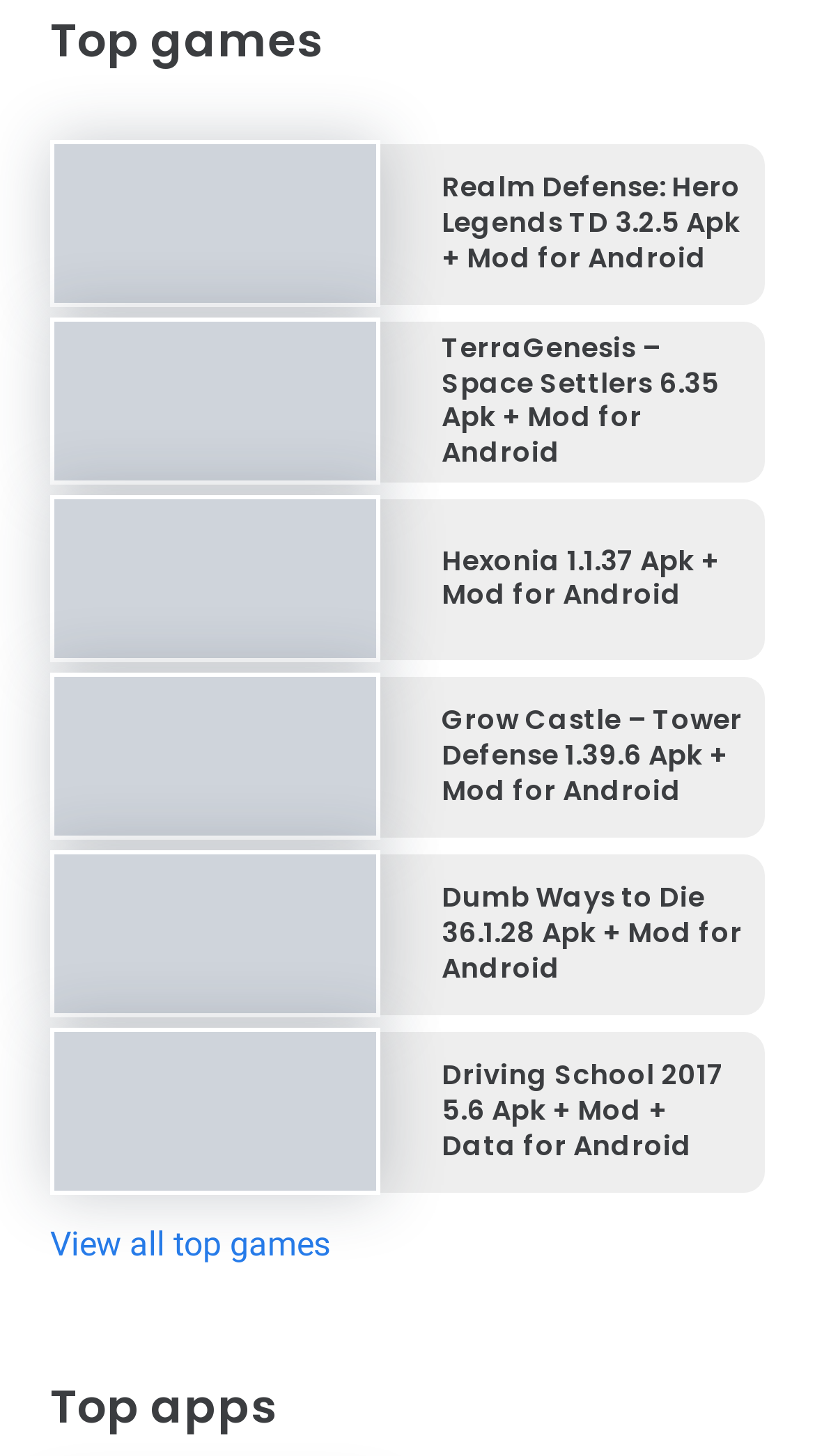Bounding box coordinates are given in the format (top-left x, top-left y, bottom-right x, bottom-right y). All values should be floating point numbers between 0 and 1. Provide the bounding box coordinate for the UI element described as: View all top games

[0.062, 0.841, 0.405, 0.868]